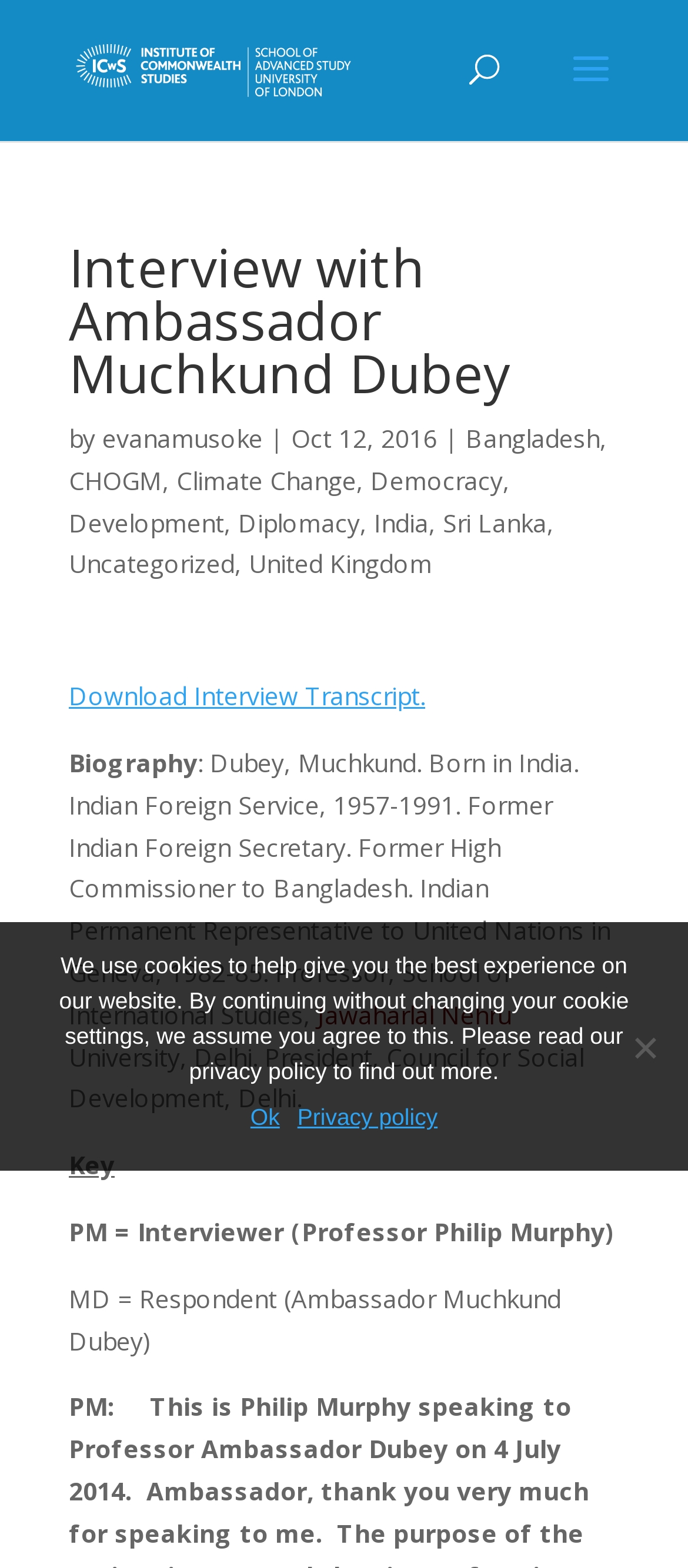Given the description "Download Interview Transcript.", determine the bounding box of the corresponding UI element.

[0.1, 0.433, 0.618, 0.454]